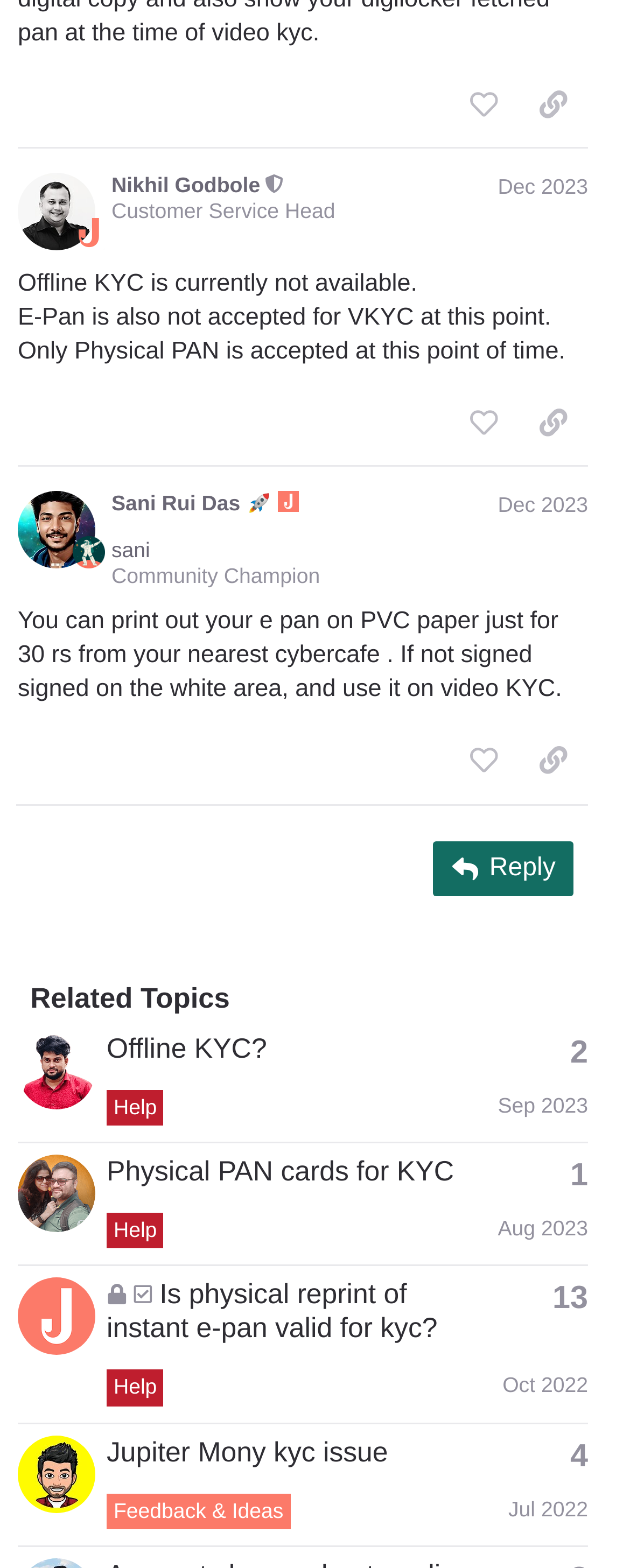Can you find the bounding box coordinates for the element to click on to achieve the instruction: "Click the 'Please sign up or log in to like this post' button"?

[0.712, 0.047, 0.823, 0.085]